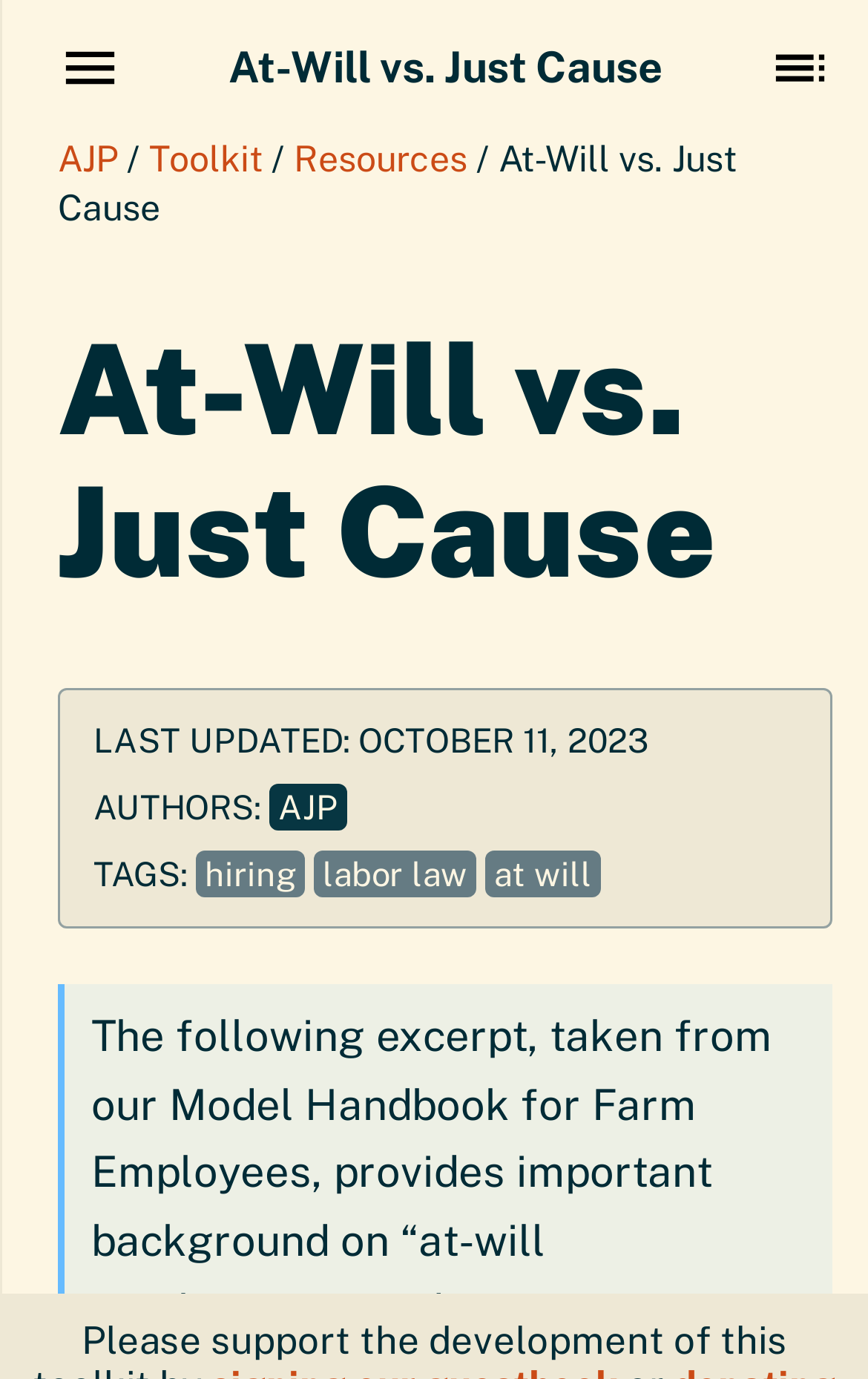Please provide a detailed answer to the question below based on the screenshot: 
What is the purpose of the 'Table of Contents' button?

The 'Table of Contents' button is likely used to navigate the webpage, allowing users to quickly access different sections of the webpage, which is a common functionality of a table of contents.